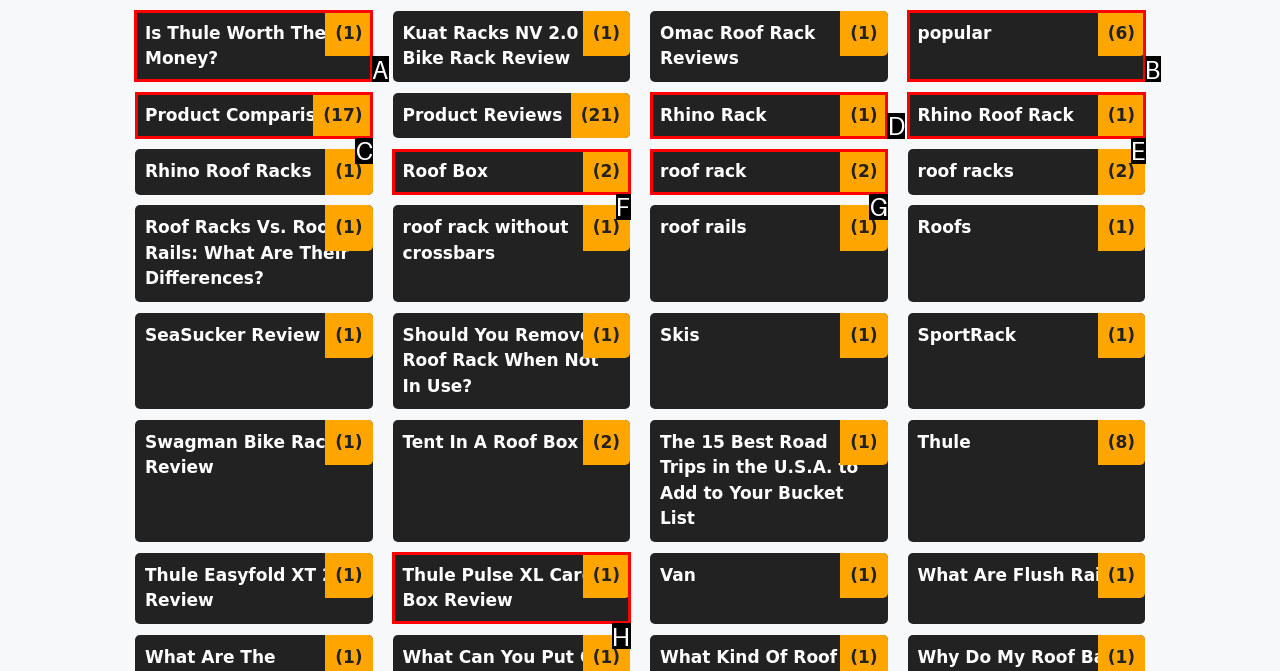Identify the letter of the option to click in order to Click on 'Is Thule Worth The Money?' link. Answer with the letter directly.

A